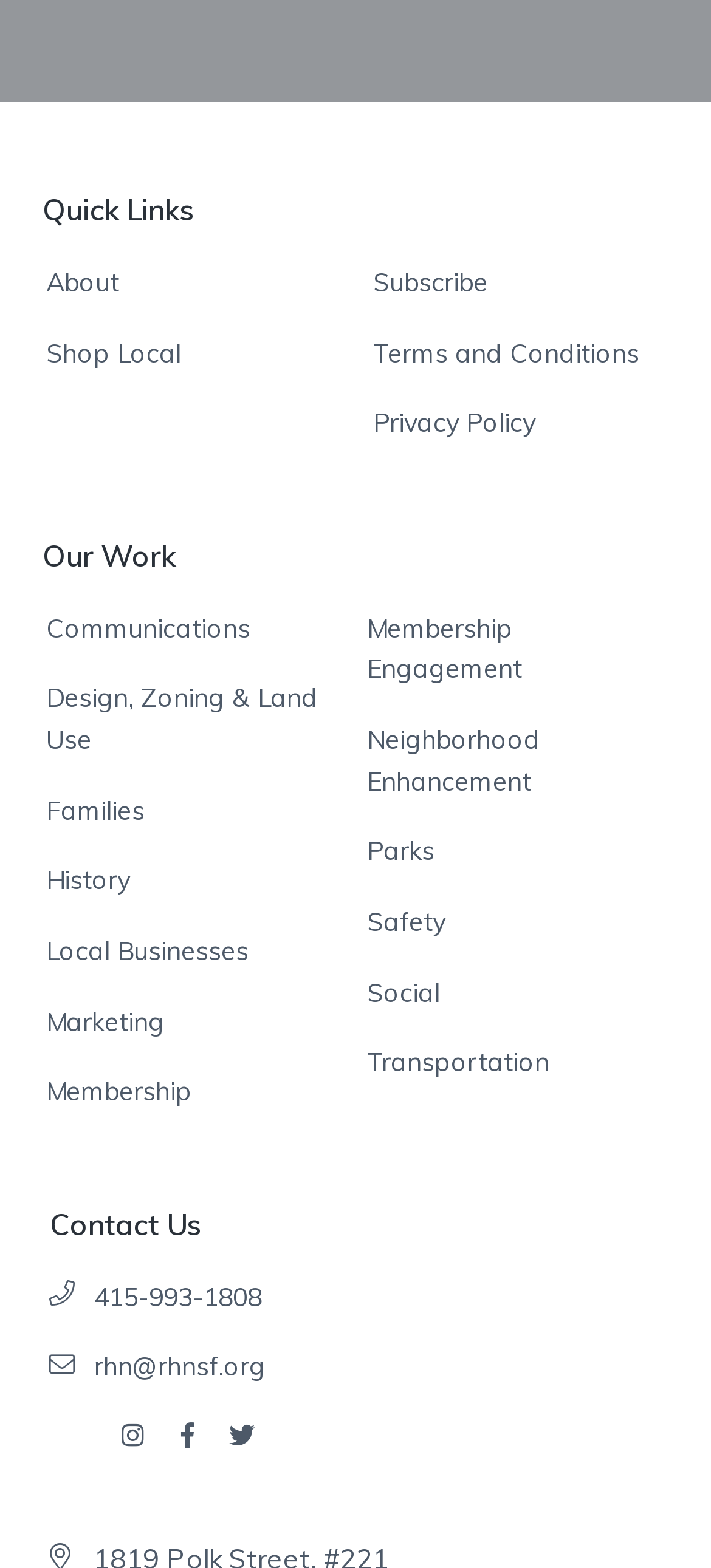From the image, can you give a detailed response to the question below:
How many social media icons are at the bottom of the webpage?

I examined the links at the bottom of the webpage and found three social media icons: '' with ID 790, '' with ID 791, and '' with ID 792, all located at [0.904, 0.923].